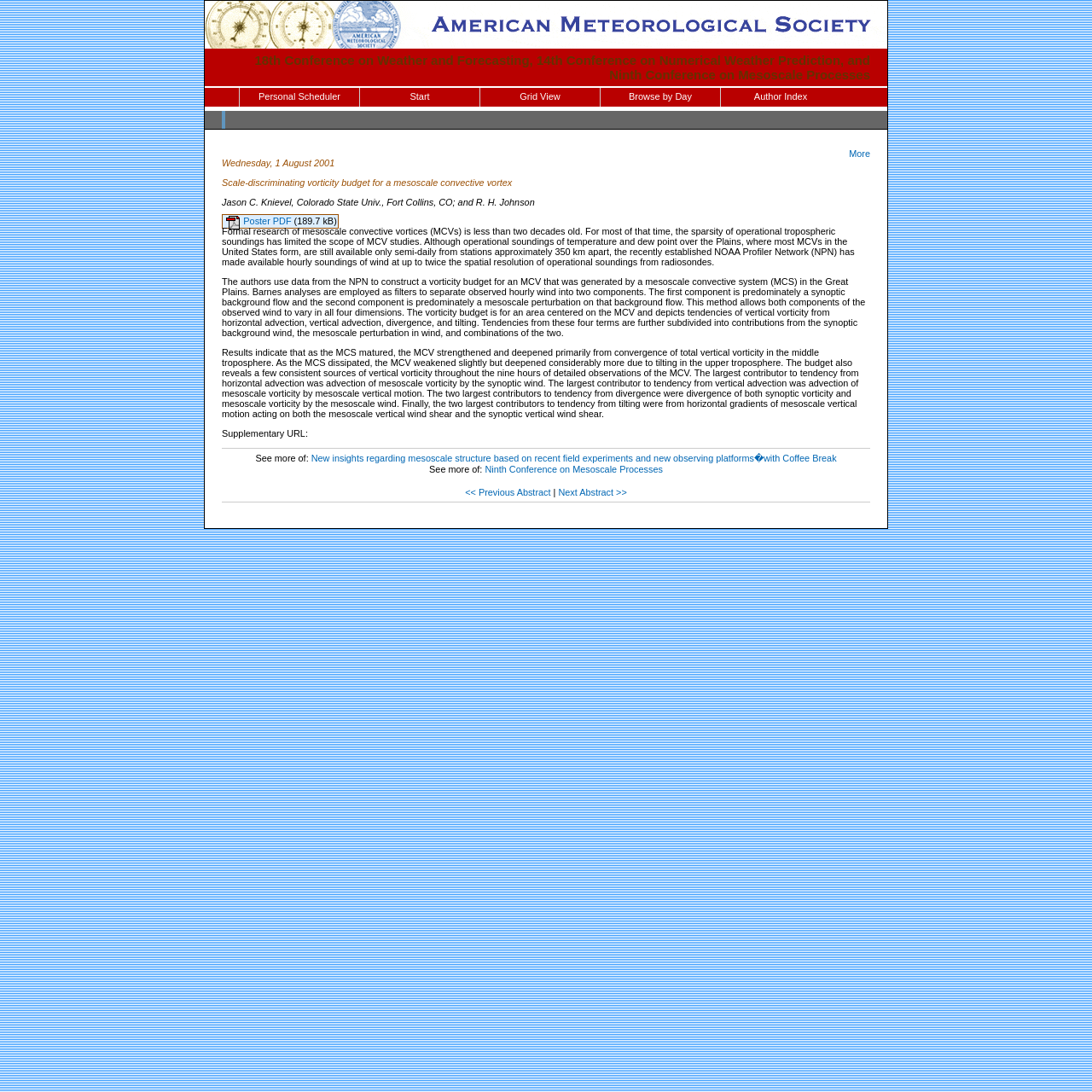Extract the bounding box coordinates for the HTML element that matches this description: "Author Index". The coordinates should be four float numbers between 0 and 1, i.e., [left, top, right, bottom].

[0.66, 0.08, 0.77, 0.098]